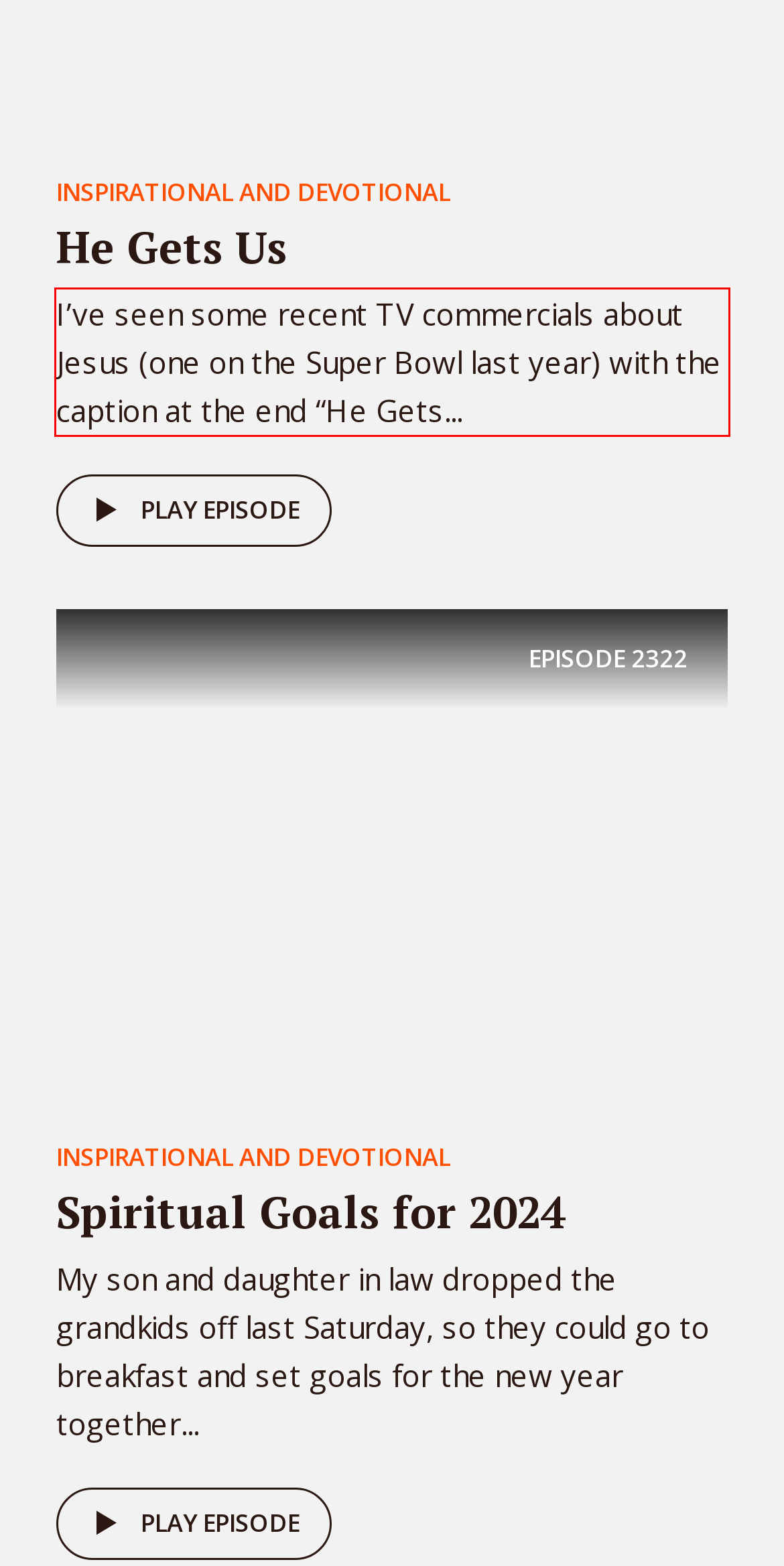Given a webpage screenshot, identify the text inside the red bounding box using OCR and extract it.

I’ve seen some recent TV commercials about Jesus (one on the Super Bowl last year) with the caption at the end “He Gets...